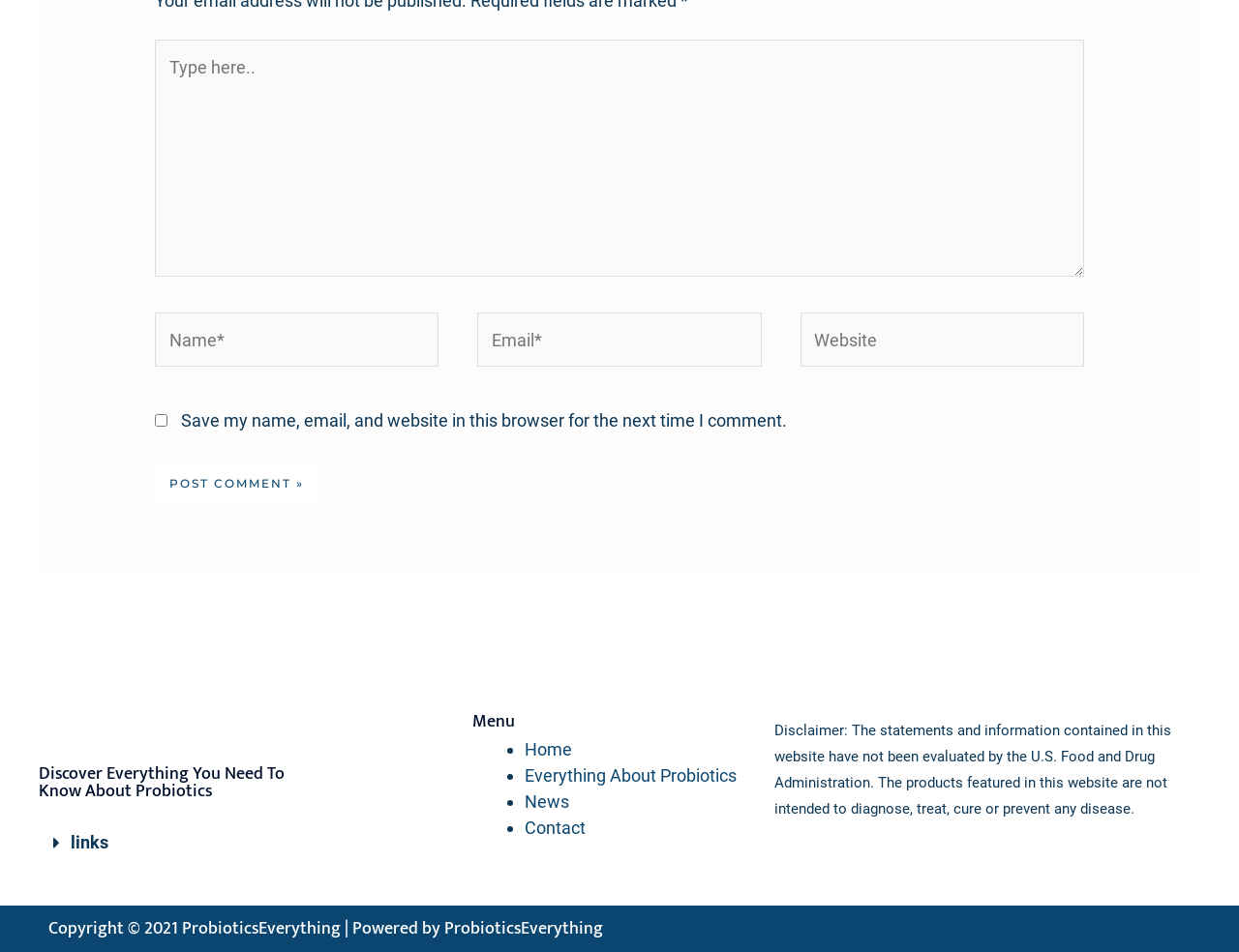Locate the UI element described as follows: "Everything About Probiotics". Return the bounding box coordinates as four float numbers between 0 and 1 in the order [left, top, right, bottom].

[0.423, 0.804, 0.595, 0.825]